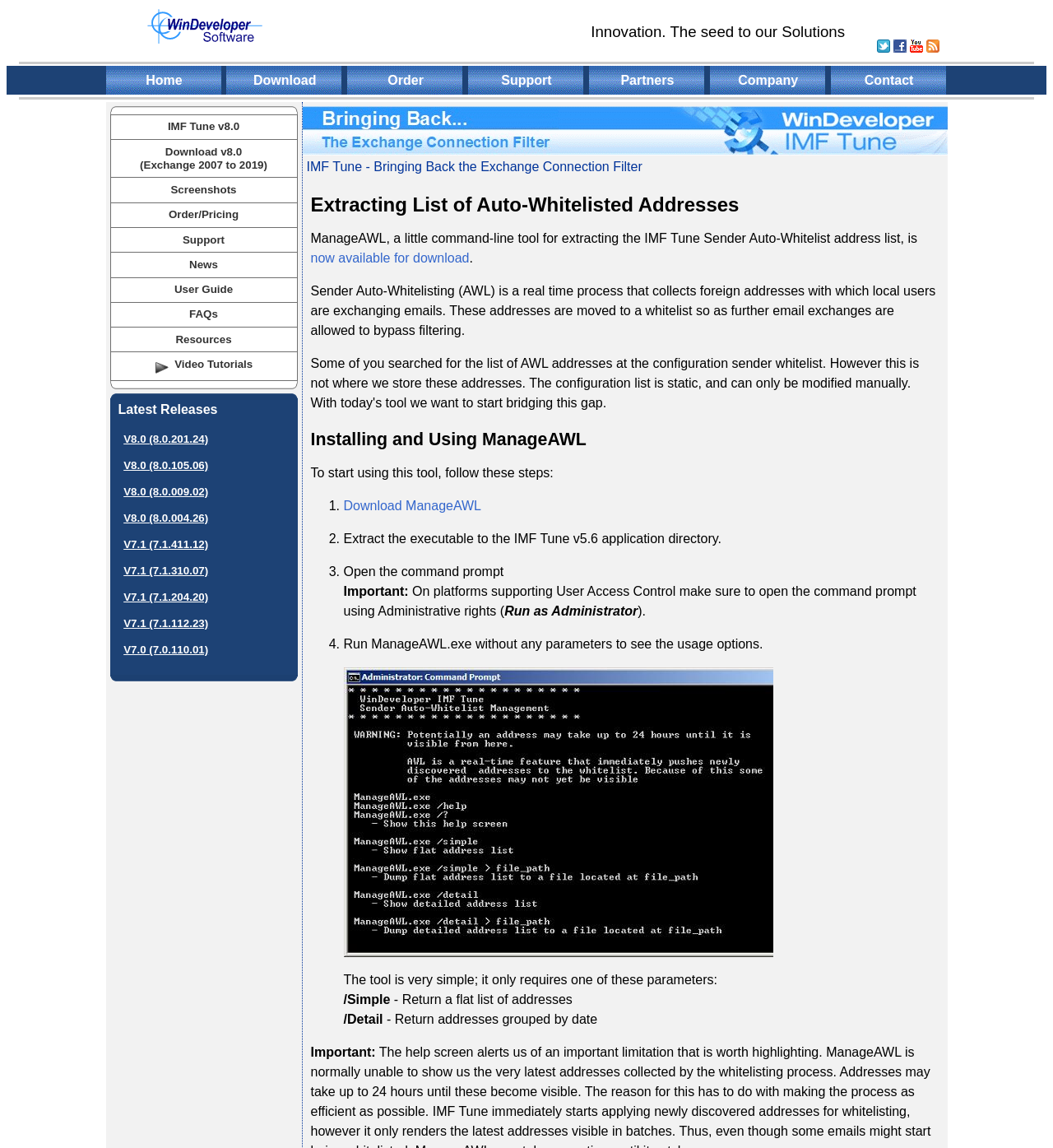Could you find the bounding box coordinates of the clickable area to complete this instruction: "Download ManageAWL"?

[0.326, 0.434, 0.457, 0.446]